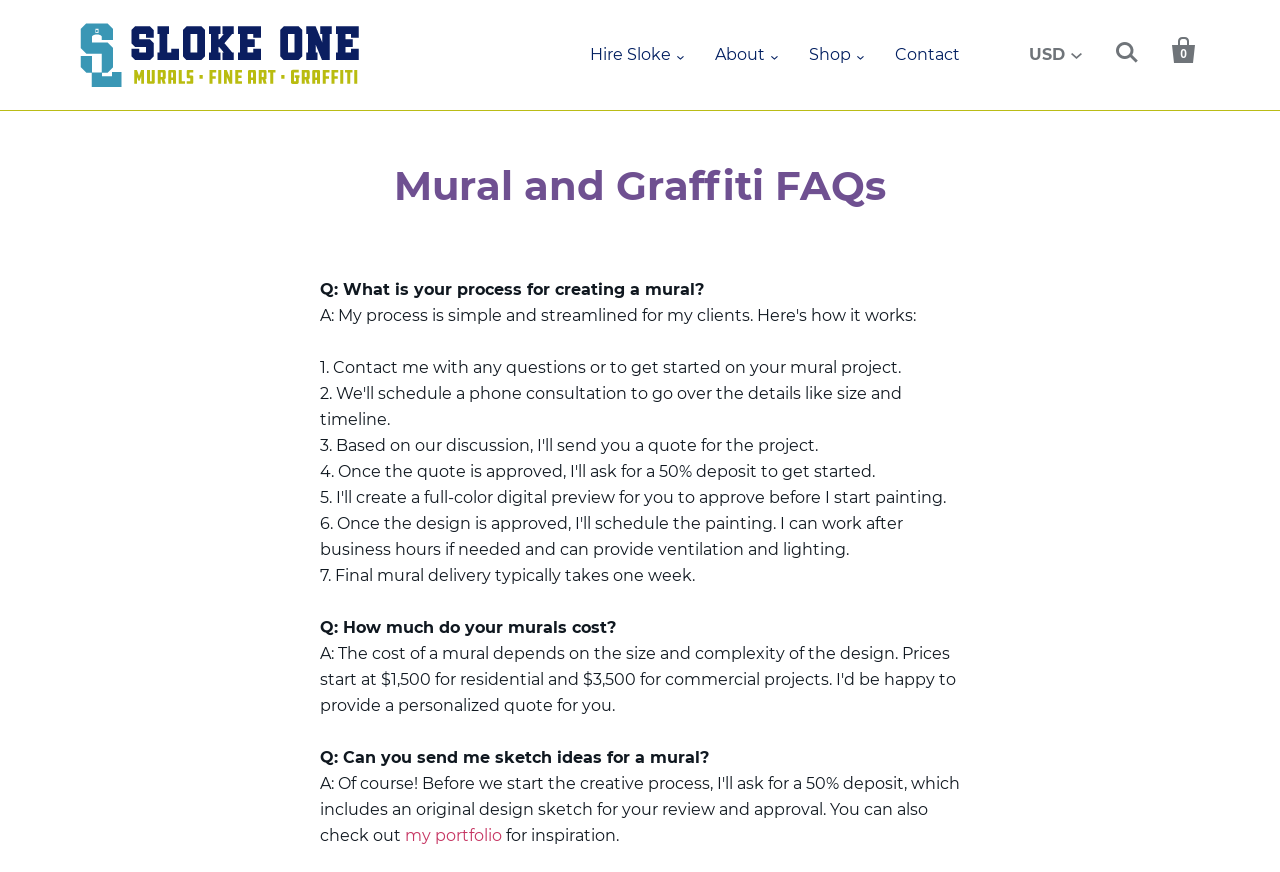Determine the bounding box coordinates for the UI element matching this description: "Shop icon-plus".

[0.616, 0.039, 0.68, 0.087]